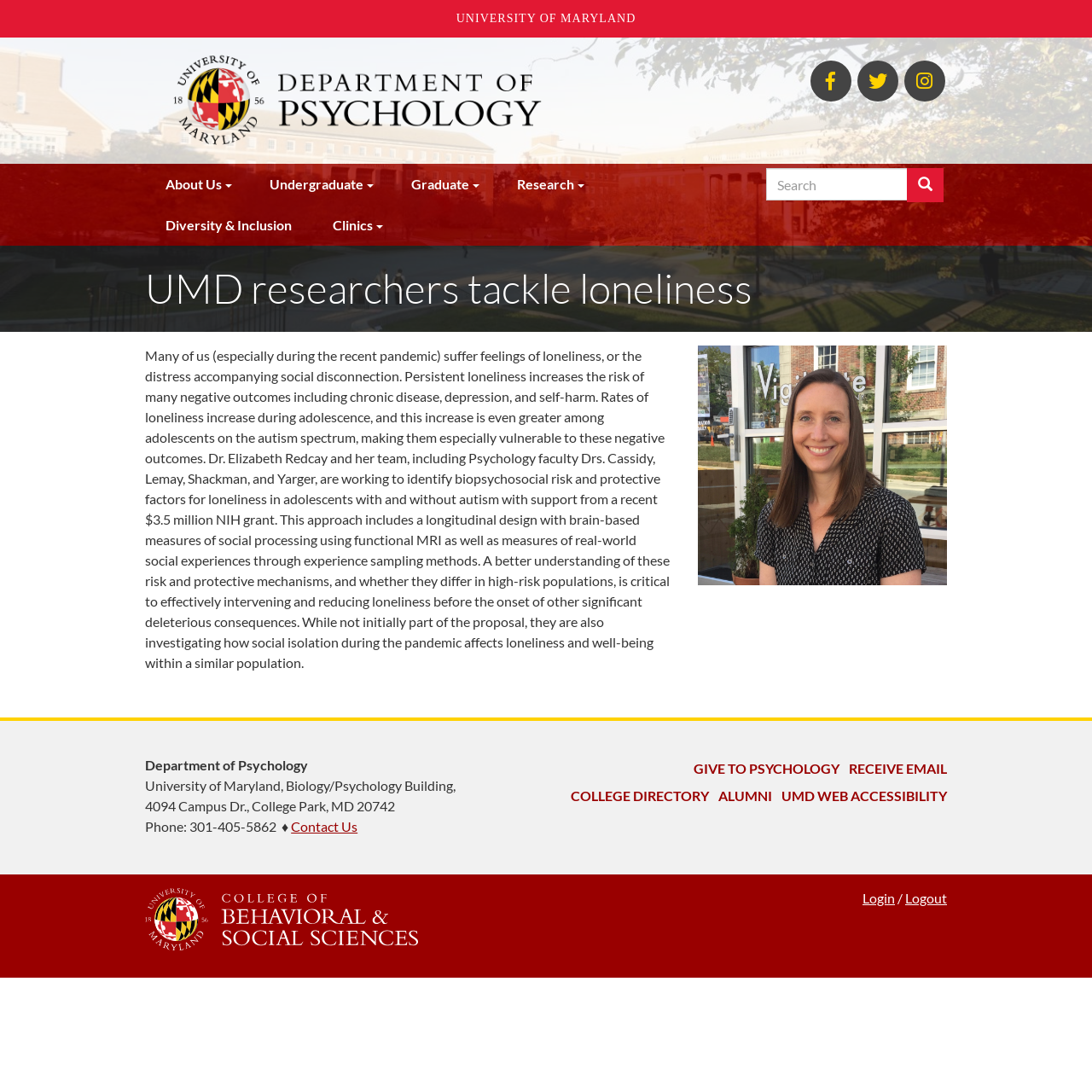Use the details in the image to answer the question thoroughly: 
What is the name of the department?

I found the answer by looking at the contentinfo section of the webpage, where it says 'Department of Psychology'.